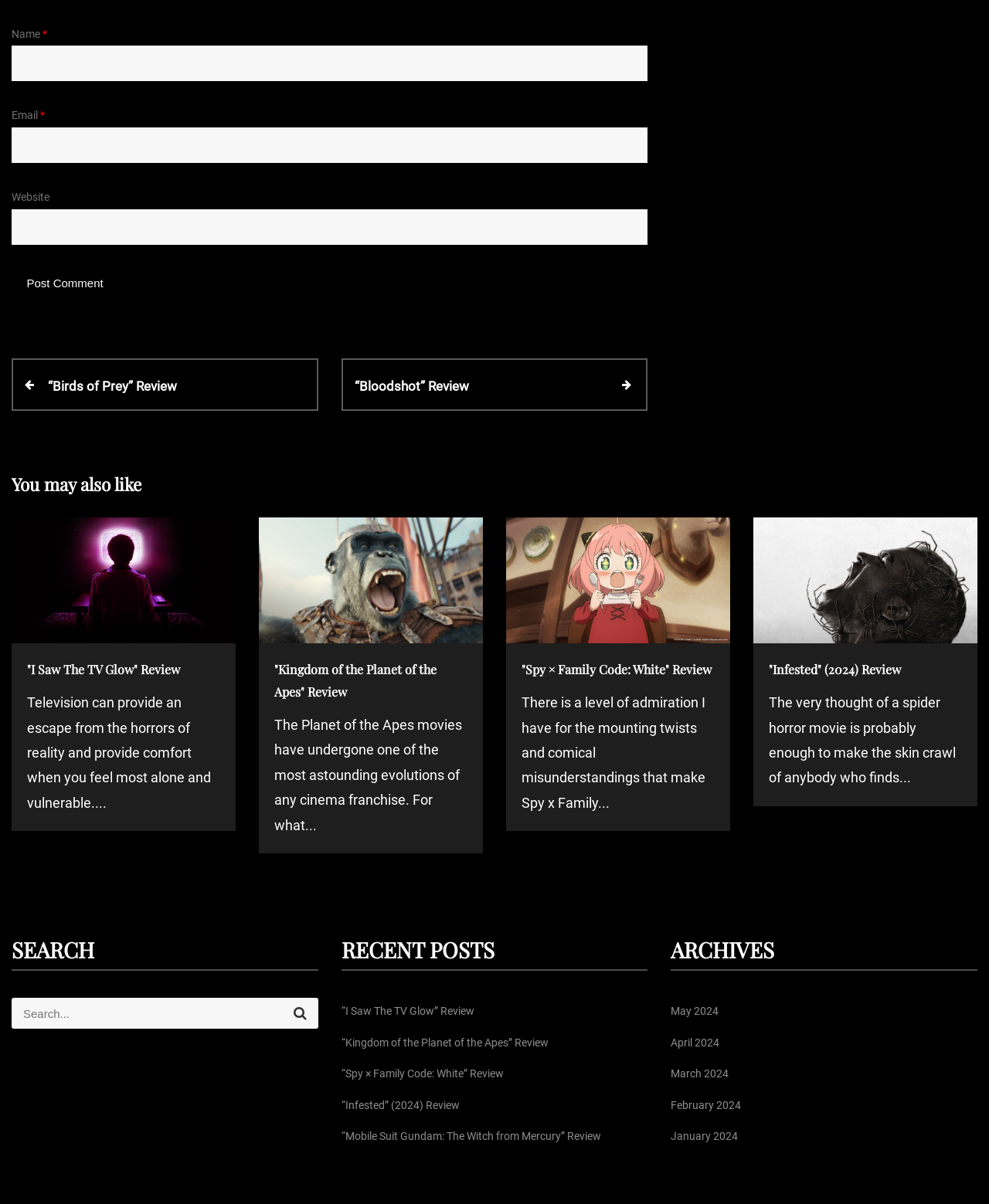Provide the bounding box coordinates of the area you need to click to execute the following instruction: "Enter name".

[0.012, 0.038, 0.655, 0.068]